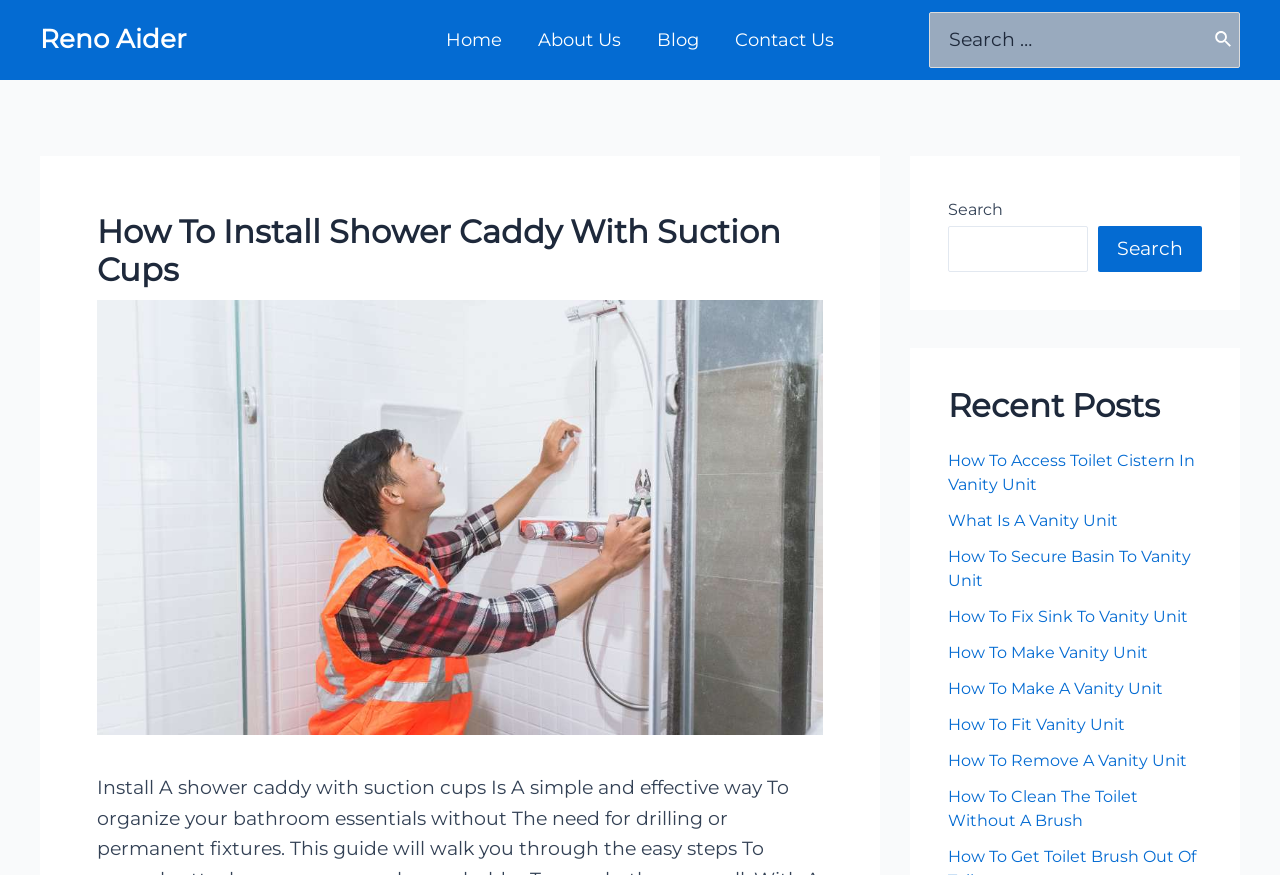Determine the bounding box coordinates for the element that should be clicked to follow this instruction: "Go to Home page". The coordinates should be given as four float numbers between 0 and 1, in the format [left, top, right, bottom].

[0.334, 0.0, 0.406, 0.091]